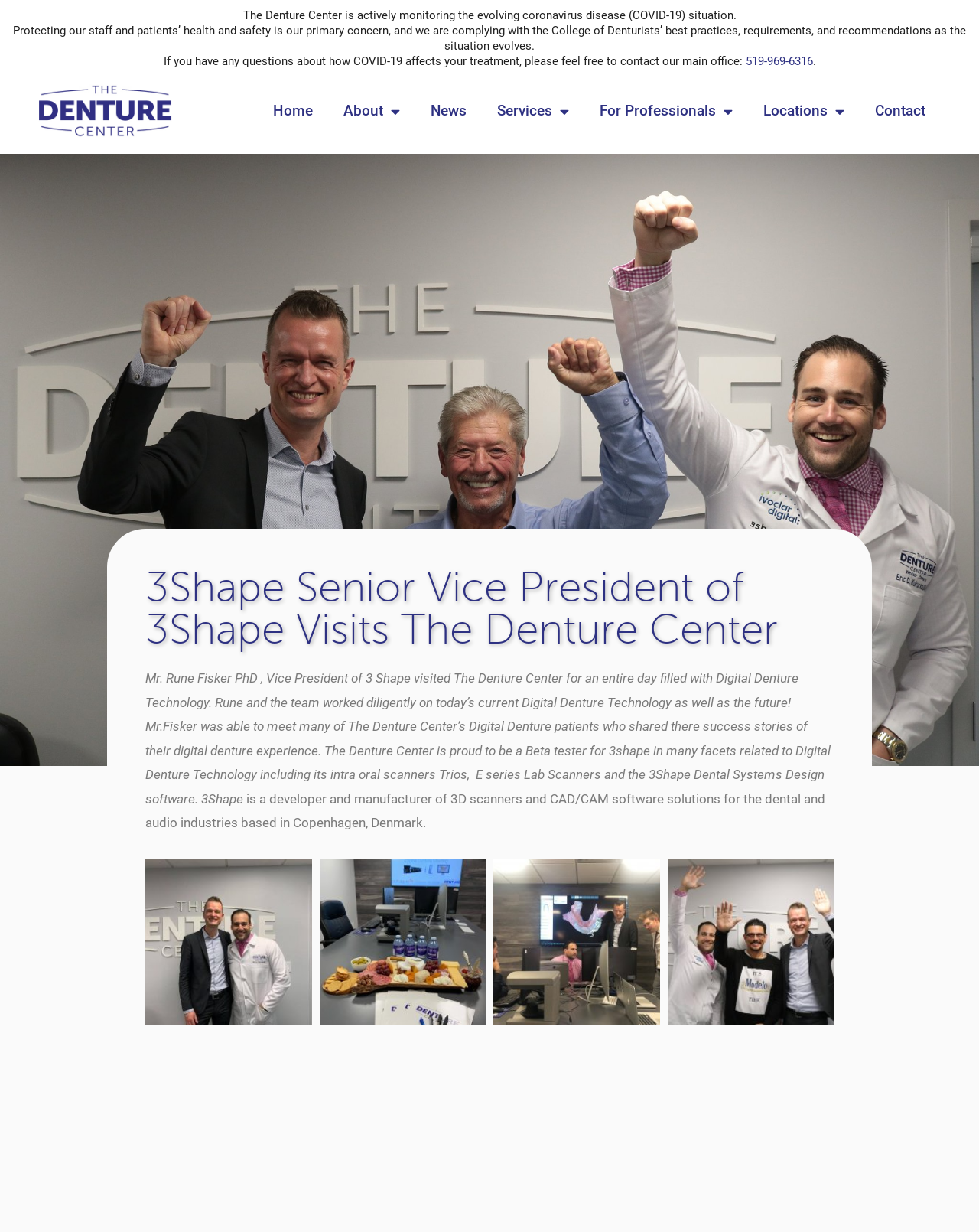What is the company that Mr. Rune Fisker PhD is Vice President of?
Respond with a short answer, either a single word or a phrase, based on the image.

3Shape